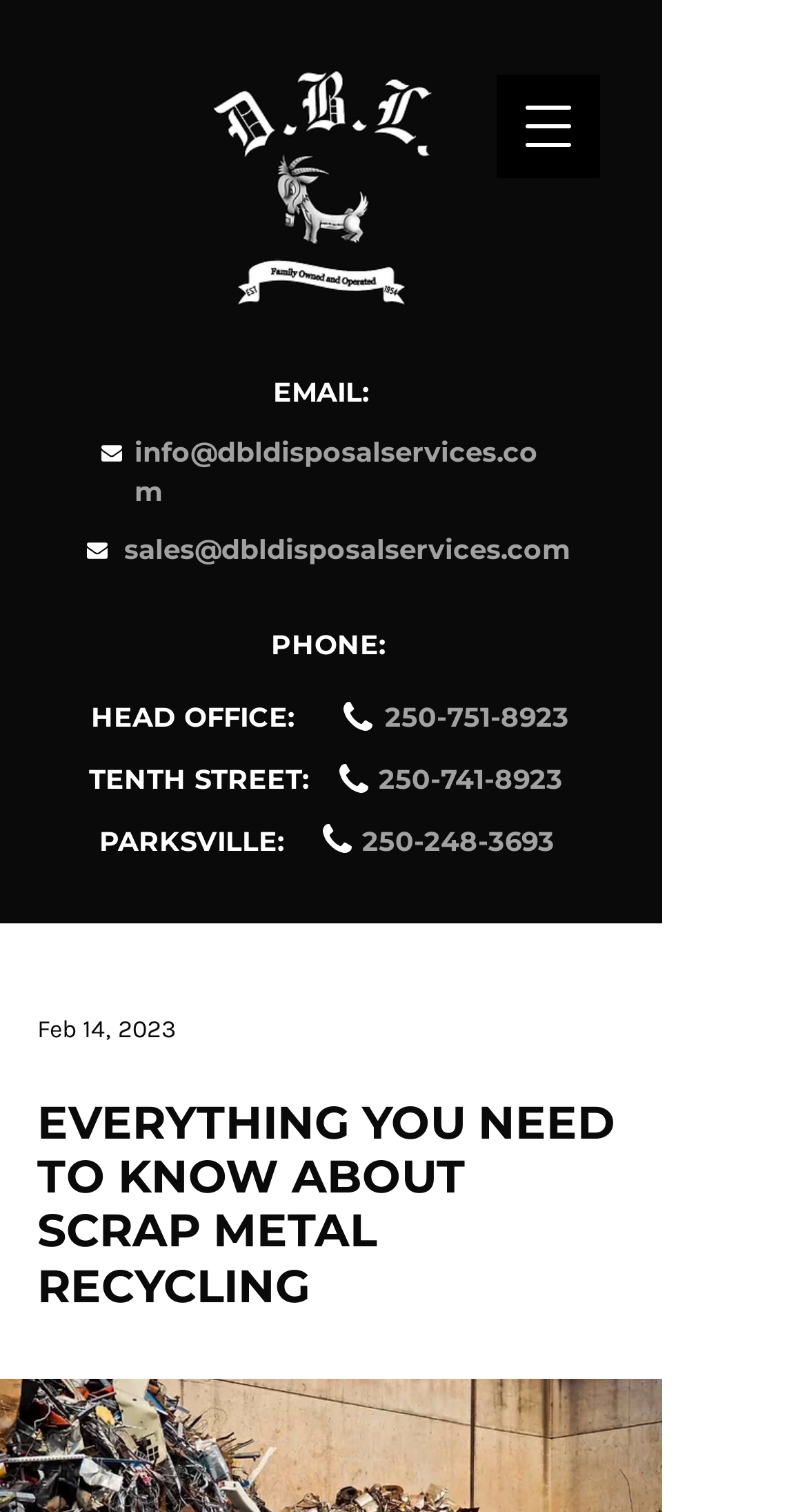Locate the bounding box coordinates of the UI element described by: "aria-label="Open navigation menu"". Provide the coordinates as four float numbers between 0 and 1, formatted as [left, top, right, bottom].

[0.615, 0.049, 0.744, 0.118]